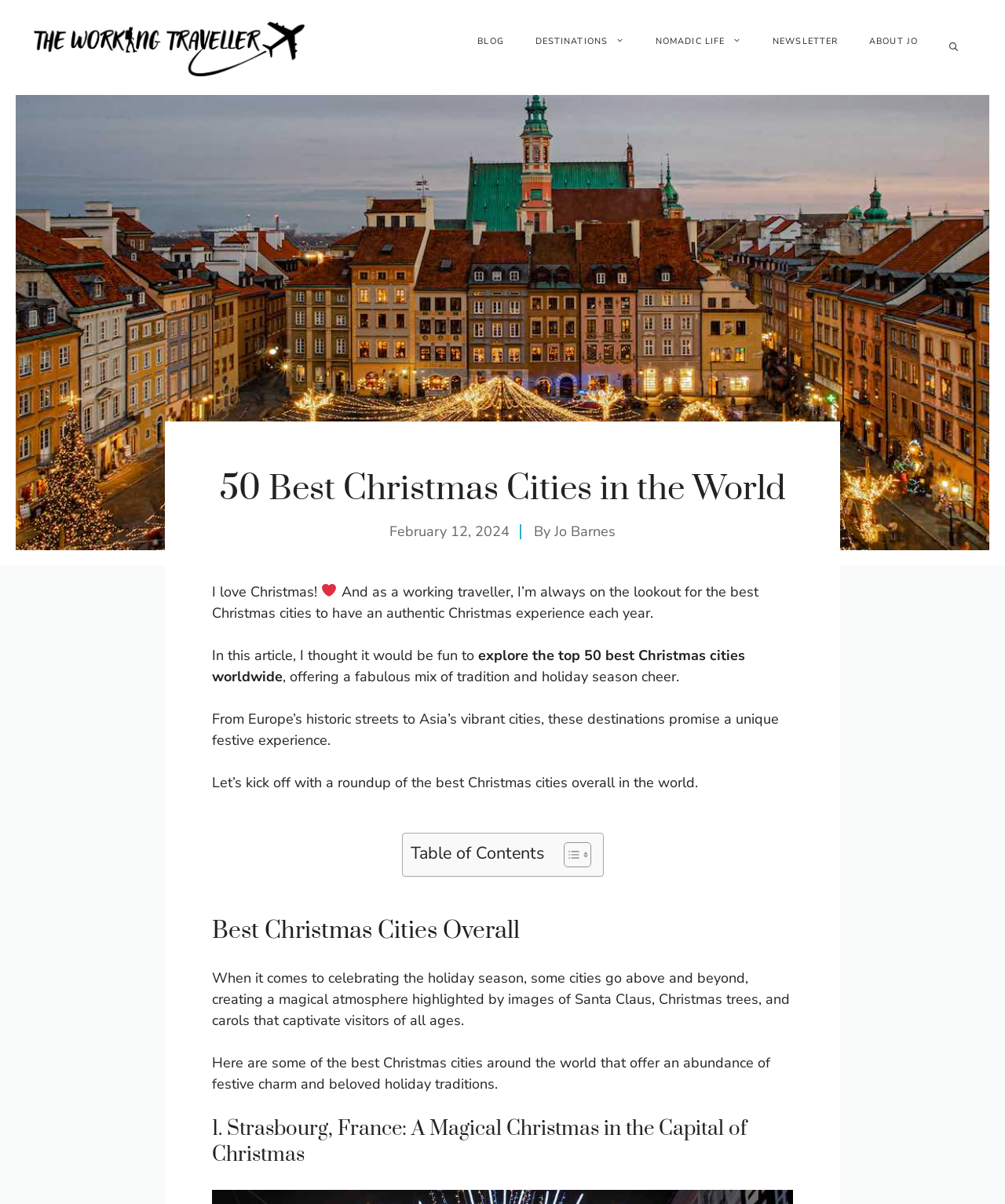Please find the bounding box coordinates of the element that needs to be clicked to perform the following instruction: "Open the search bar". The bounding box coordinates should be four float numbers between 0 and 1, represented as [left, top, right, bottom].

[0.929, 0.02, 0.969, 0.059]